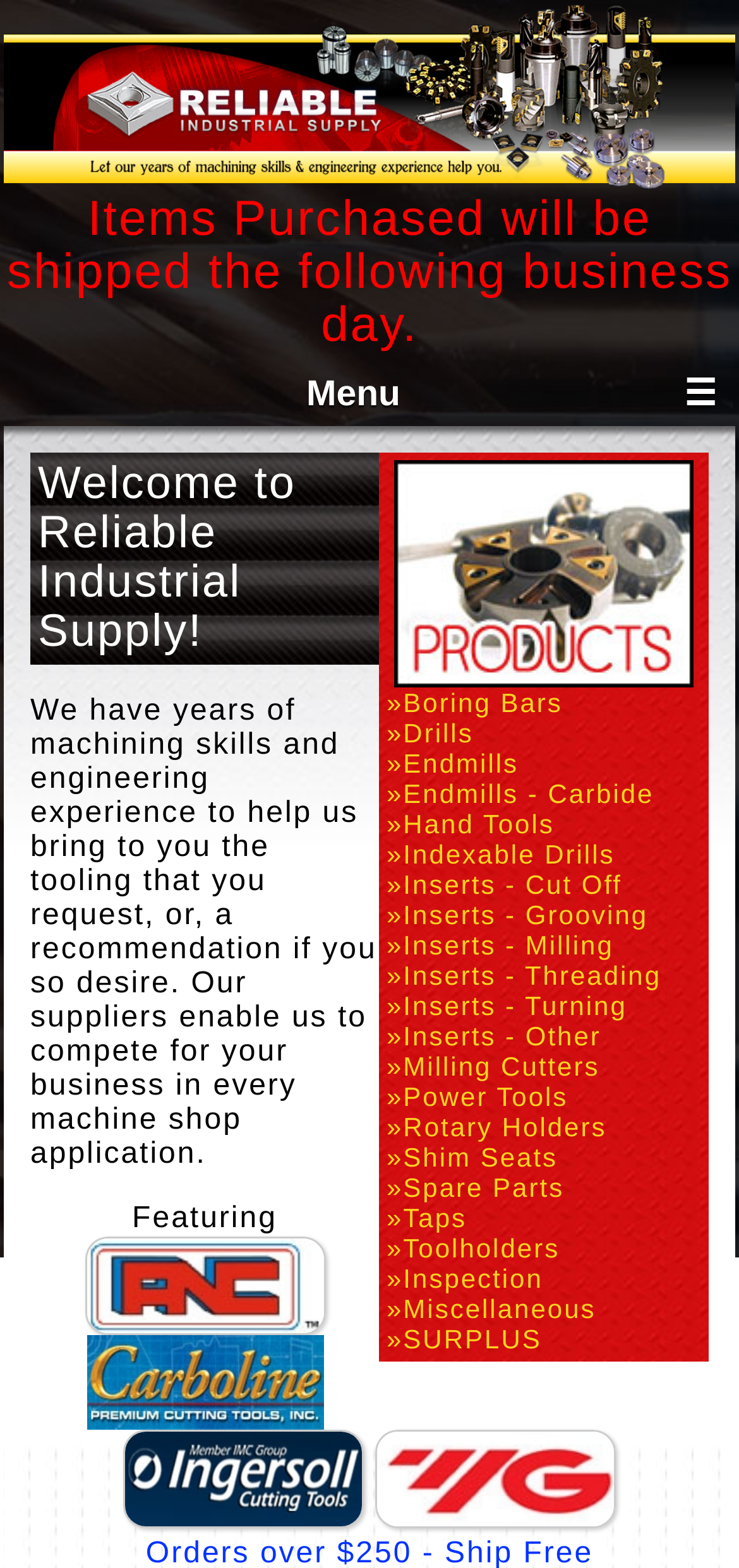Pinpoint the bounding box coordinates of the clickable area needed to execute the instruction: "Click on HOME". The coordinates should be specified as four float numbers between 0 and 1, i.e., [left, top, right, bottom].

[0.005, 0.588, 0.995, 0.637]